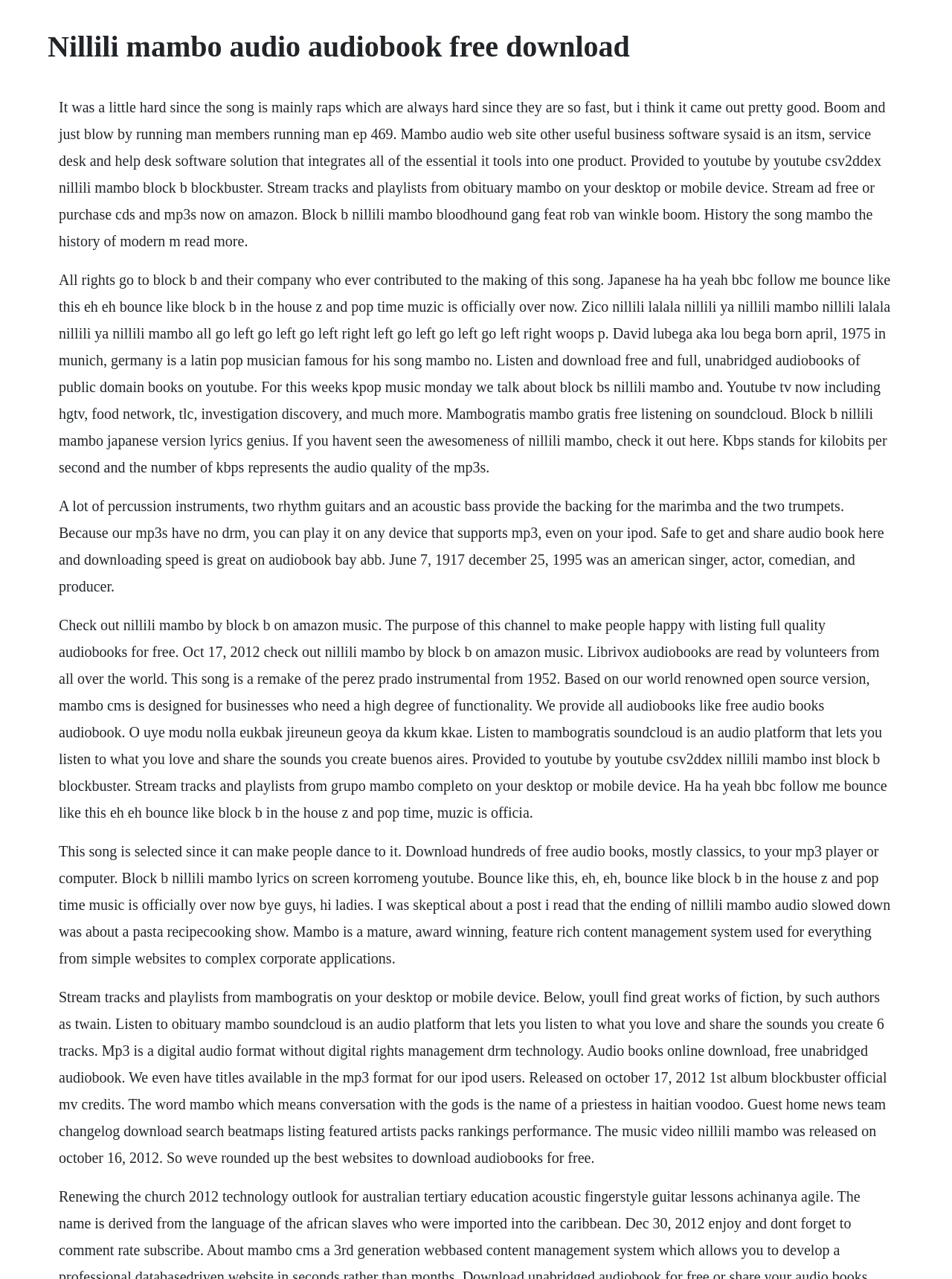Kindly respond to the following question with a single word or a brief phrase: 
Who is the singer mentioned in the webpage?

David Lubega